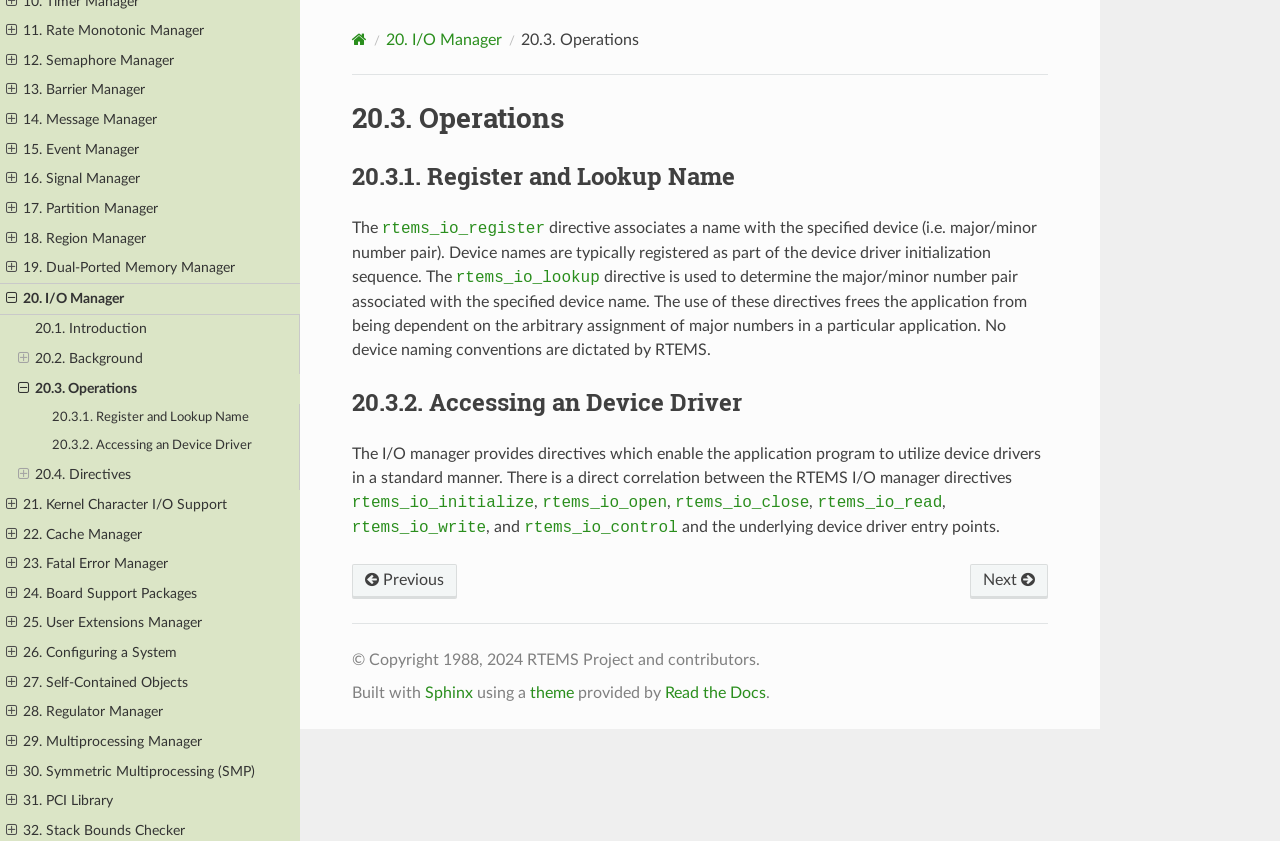Please identify the bounding box coordinates of the element I need to click to follow this instruction: "Click on 20.2. Background".

[0.0, 0.409, 0.234, 0.445]